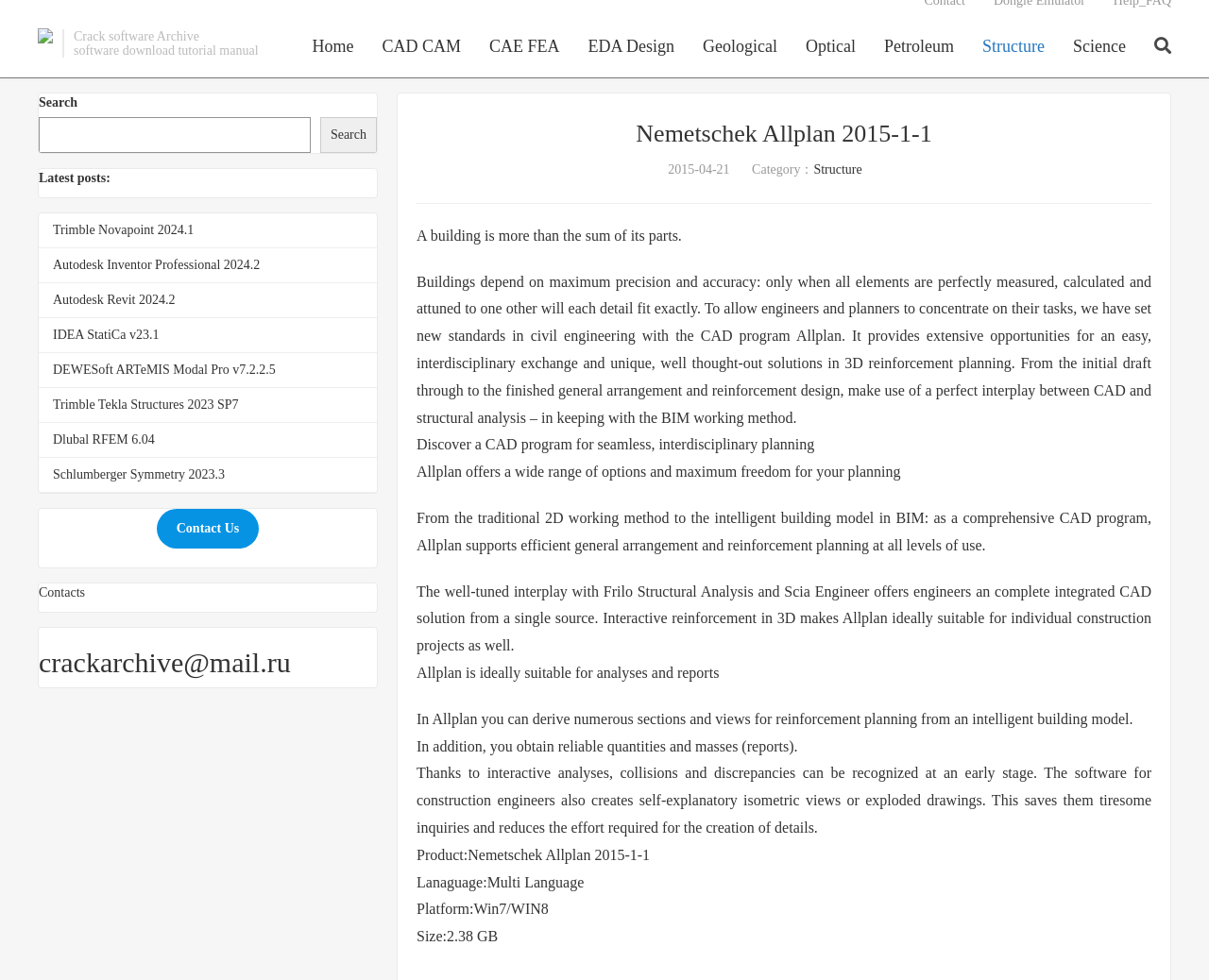Use a single word or phrase to answer the question:
What is the language of the software?

Multi Language